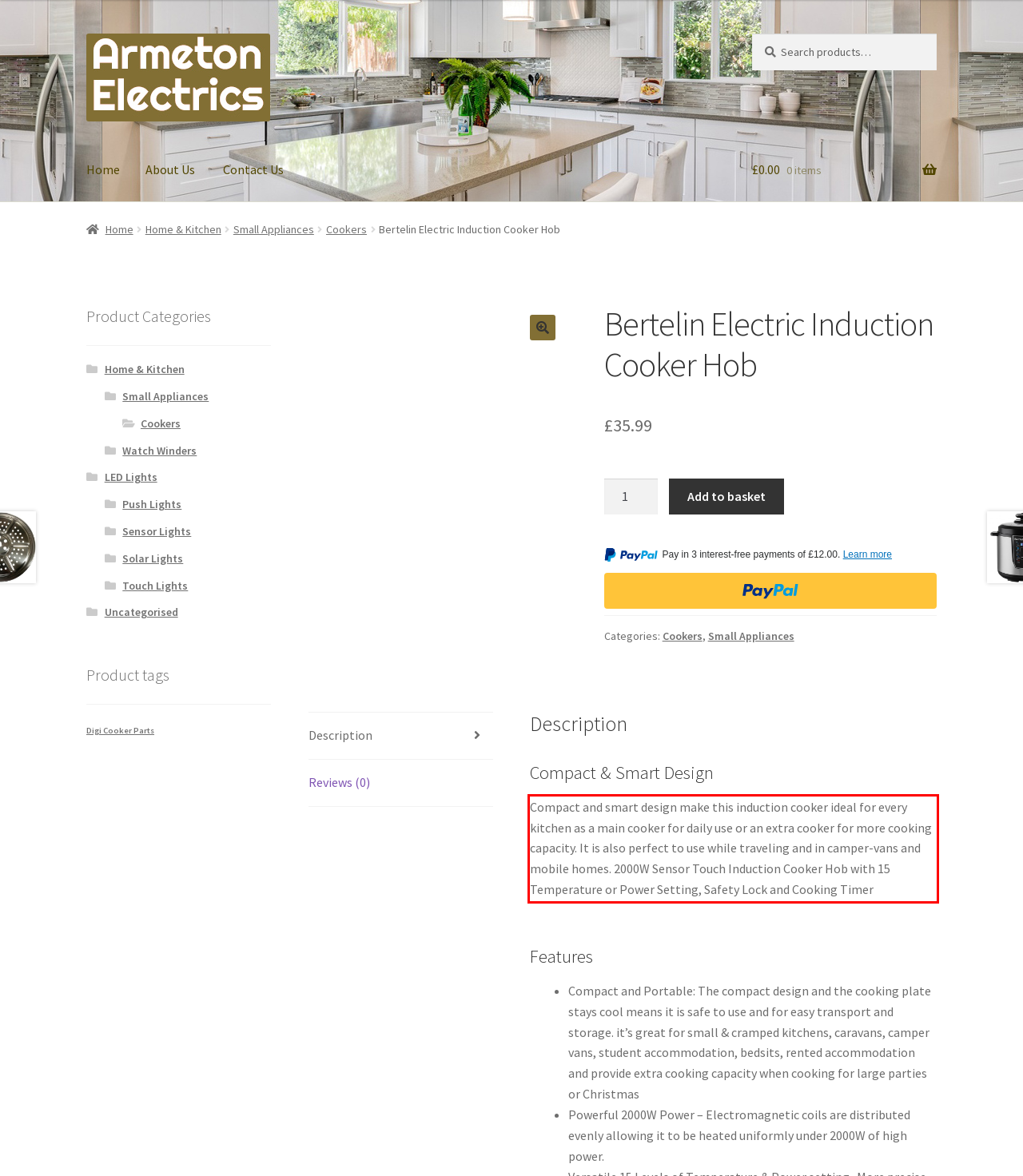Given a screenshot of a webpage containing a red bounding box, perform OCR on the text within this red bounding box and provide the text content.

Compact and smart design make this induction cooker ideal for every kitchen as a main cooker for daily use or an extra cooker for more cooking capacity. It is also perfect to use while traveling and in camper-vans and mobile homes. 2000W Sensor Touch Induction Cooker Hob with 15 Temperature or Power Setting, Safety Lock and Cooking Timer